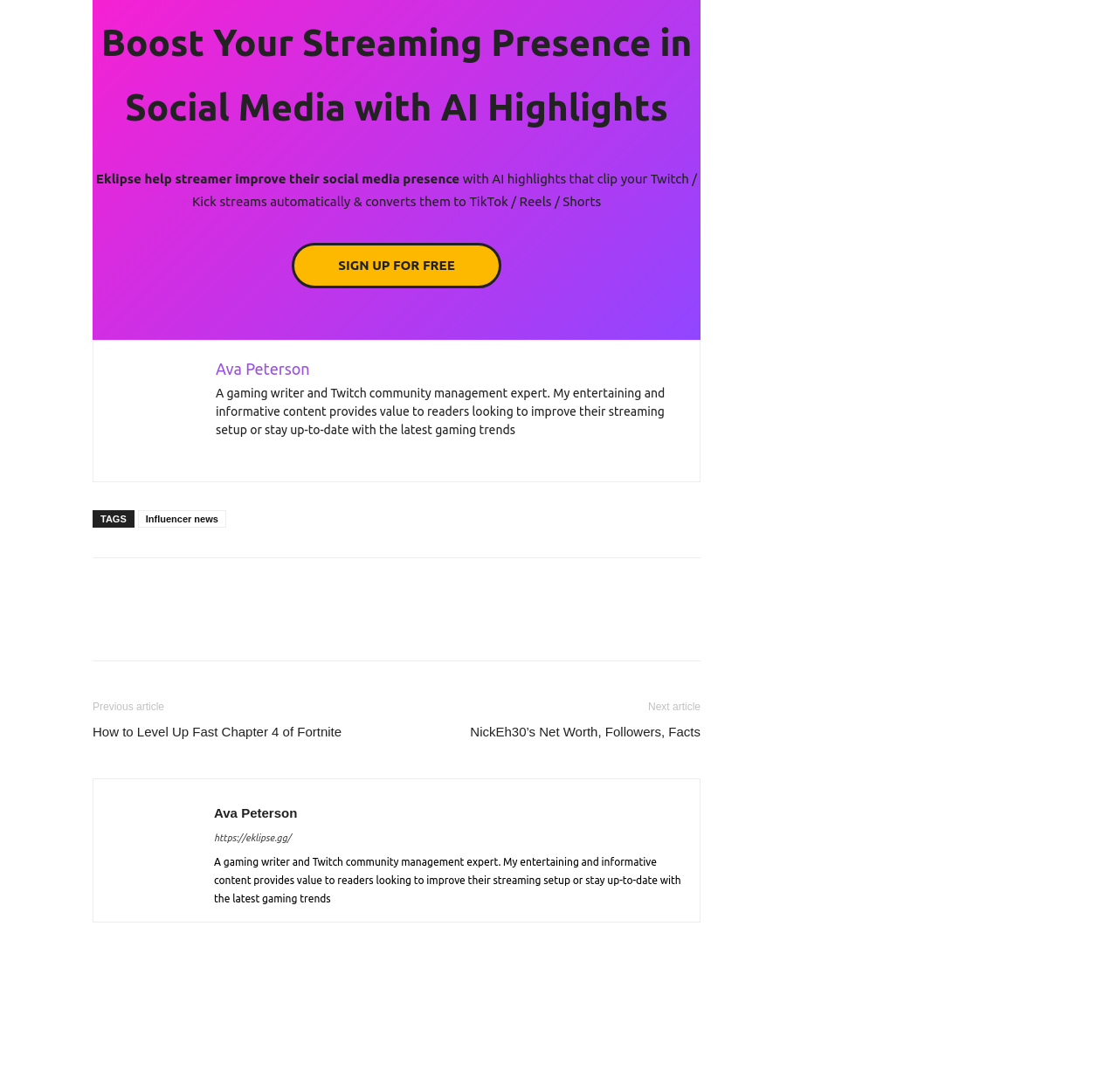Identify the bounding box coordinates of the region I need to click to complete this instruction: "Sign up for free".

[0.261, 0.222, 0.448, 0.264]